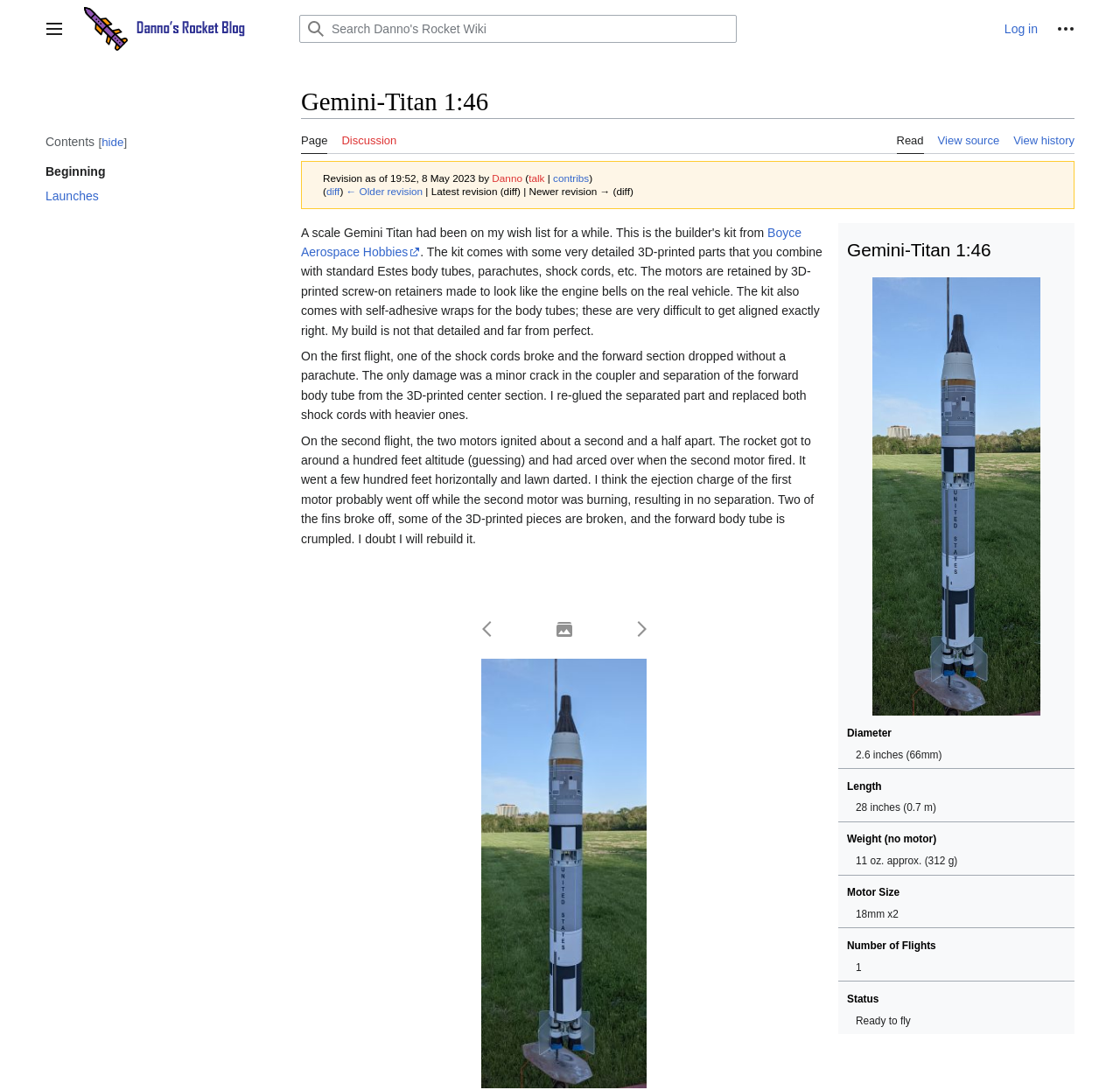Articulate a detailed summary of the webpage's content and design.

The webpage is about the Gemini-Titan 1:46 model rocket, with a title "Gemini-Titan 1:46 - Danno's Rocket Wiki" at the top. Below the title, there is a button to toggle the sidebar, a link to "Danno's Rocket Wiki" with an accompanying image, and a search bar with a "Search" and "Go" button.

On the top-right corner, there are personal tools and navigation links, including "Log in", "More options", and links to "Page", "Discussion", "Read", "View source", and "View history".

The main content of the webpage is divided into two sections. The first section has a heading "Gemini-Titan 1:46" and provides information about the model rocket, including its diameter, length, weight, motor size, and number of flights. The second section has a heading "Gemini-Titan 1:46" again and contains a detailed description of the model rocket, including its build process and flight experiences.

There are several images on the webpage, including one of the Gemini-Titan model rocket and another of the model on the launch pad. There are also buttons to toggle thumbnails and a link to "Boyce Aerospace Hobbies".

At the bottom of the webpage, there is a section with revision information, including the date and time of the last revision, and links to "diff", "← Older revision", and "Newer revision → (diff)".